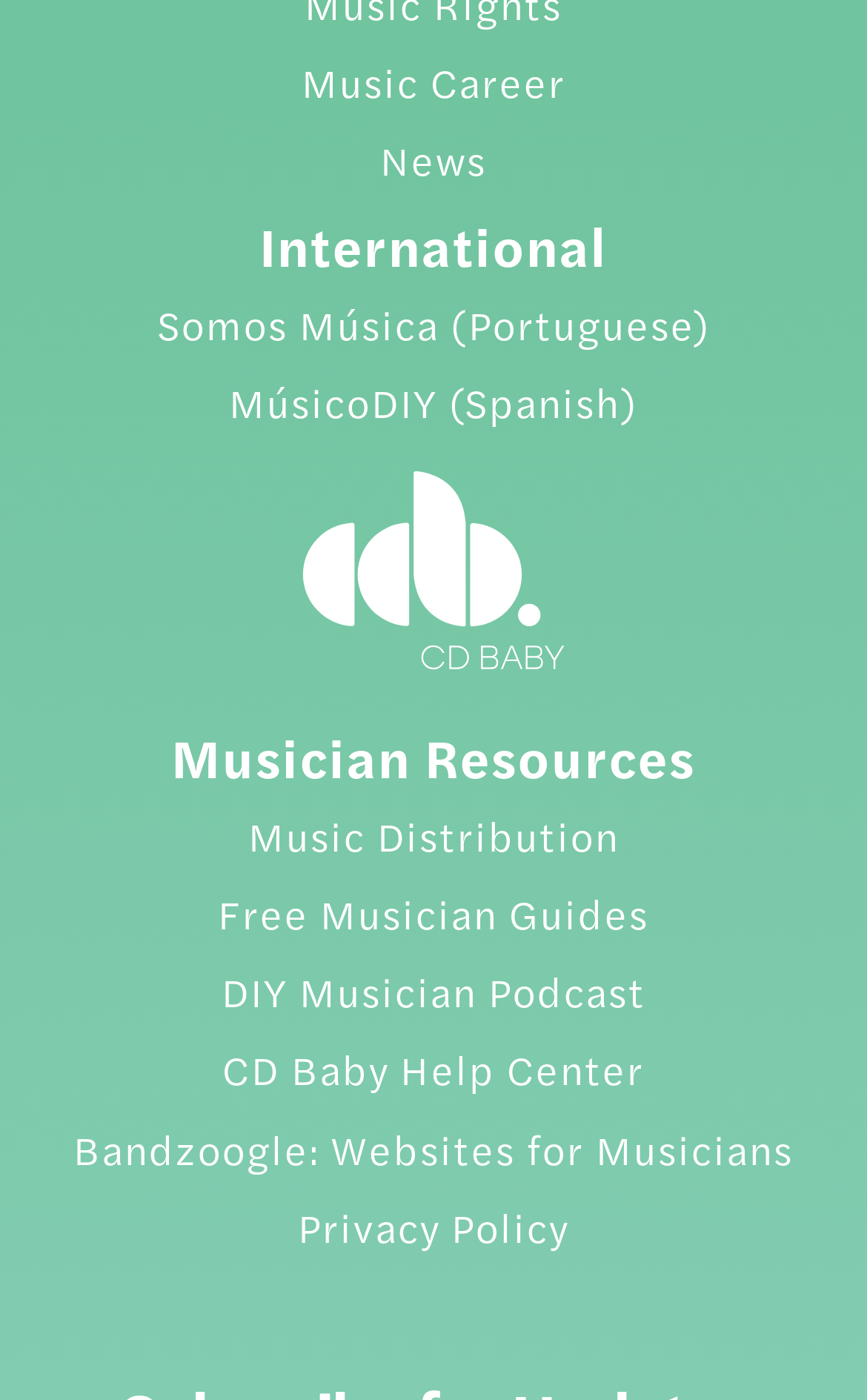What is the purpose of the 'CD Baby Help Center' link?
Please provide a single word or phrase based on the screenshot.

Support